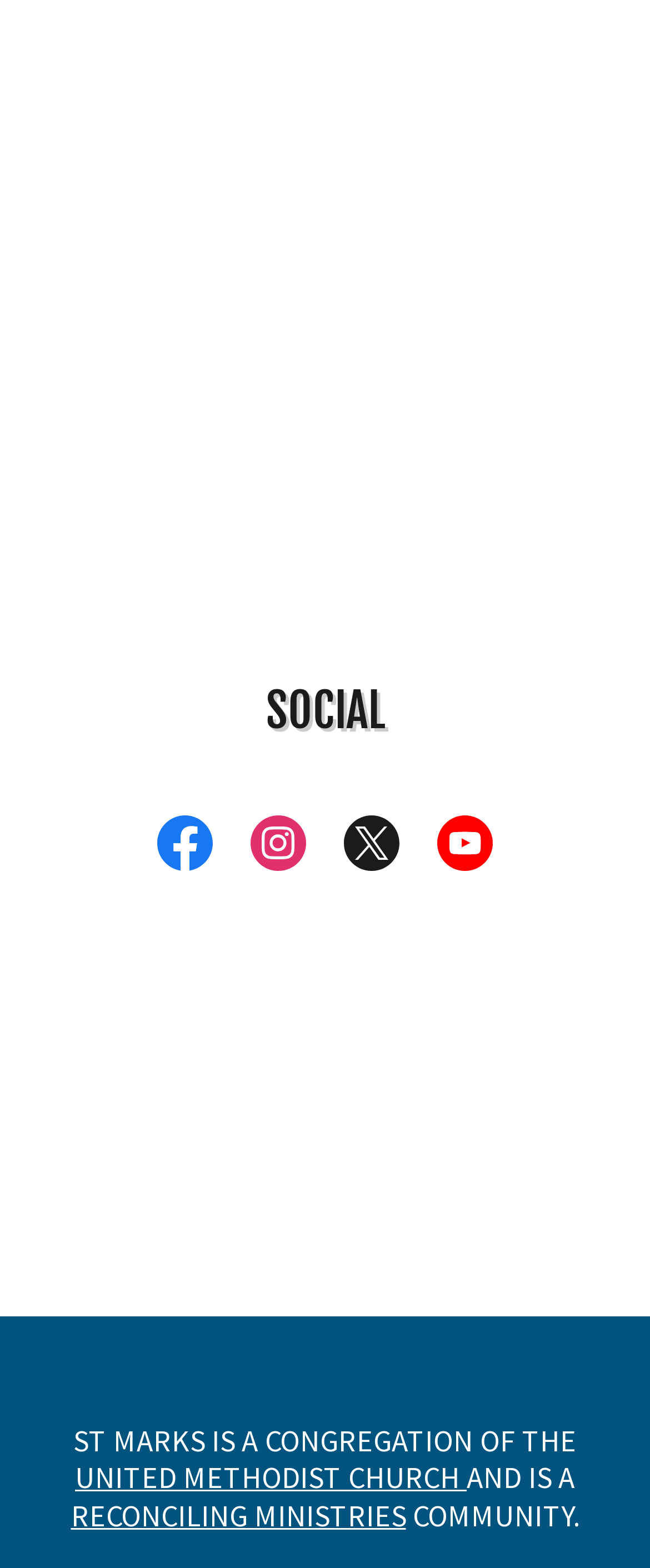Answer the question with a brief word or phrase:
How many words are there in the heading that describes St Marks?

15